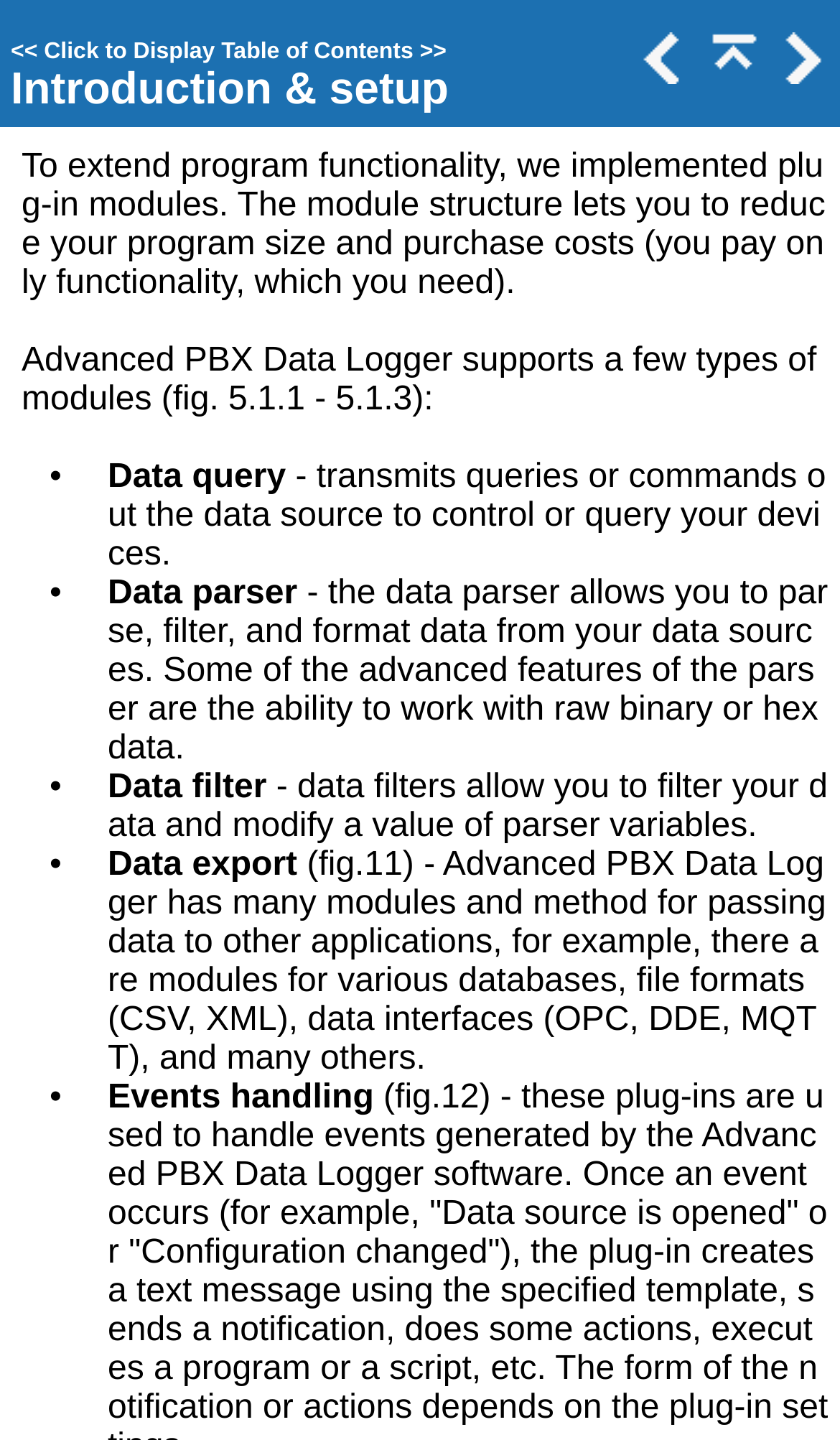Please provide a comprehensive answer to the question below using the information from the image: What is the function of the data export module?

The webpage mentions that the data export module is used to pass data to other applications, and it provides various methods for doing so, including modules for different databases, file formats, and data interfaces.